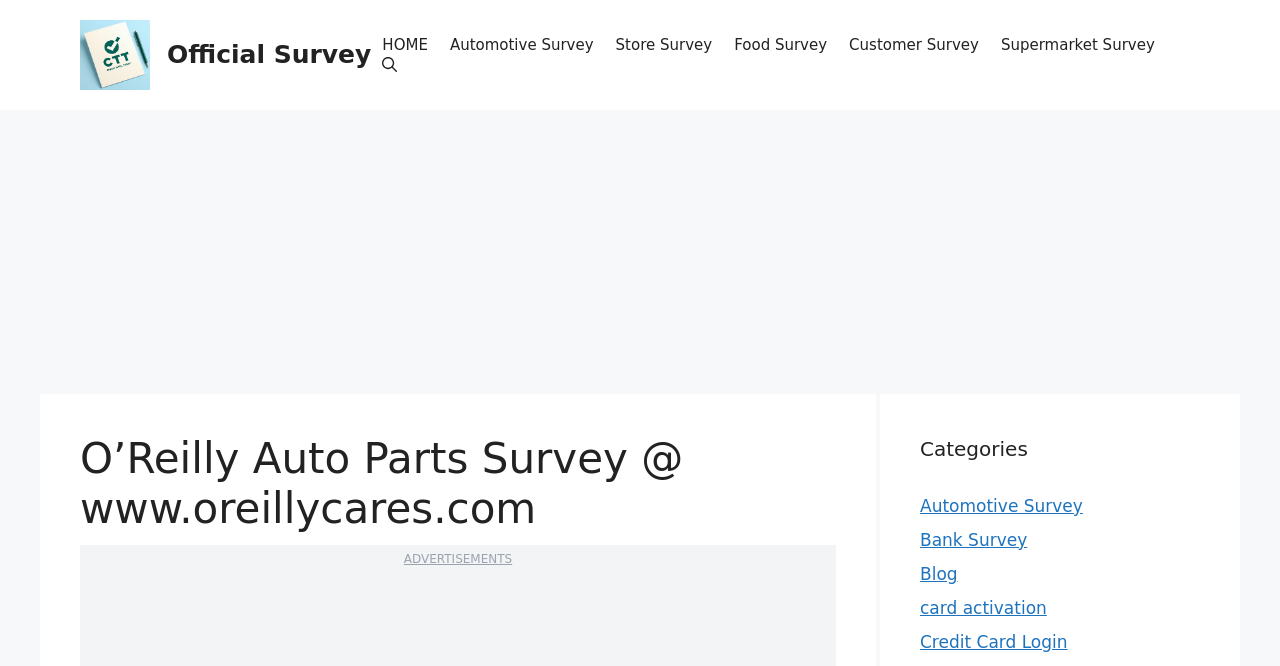Could you locate the bounding box coordinates for the section that should be clicked to accomplish this task: "Go to the HOME page".

[0.29, 0.052, 0.343, 0.082]